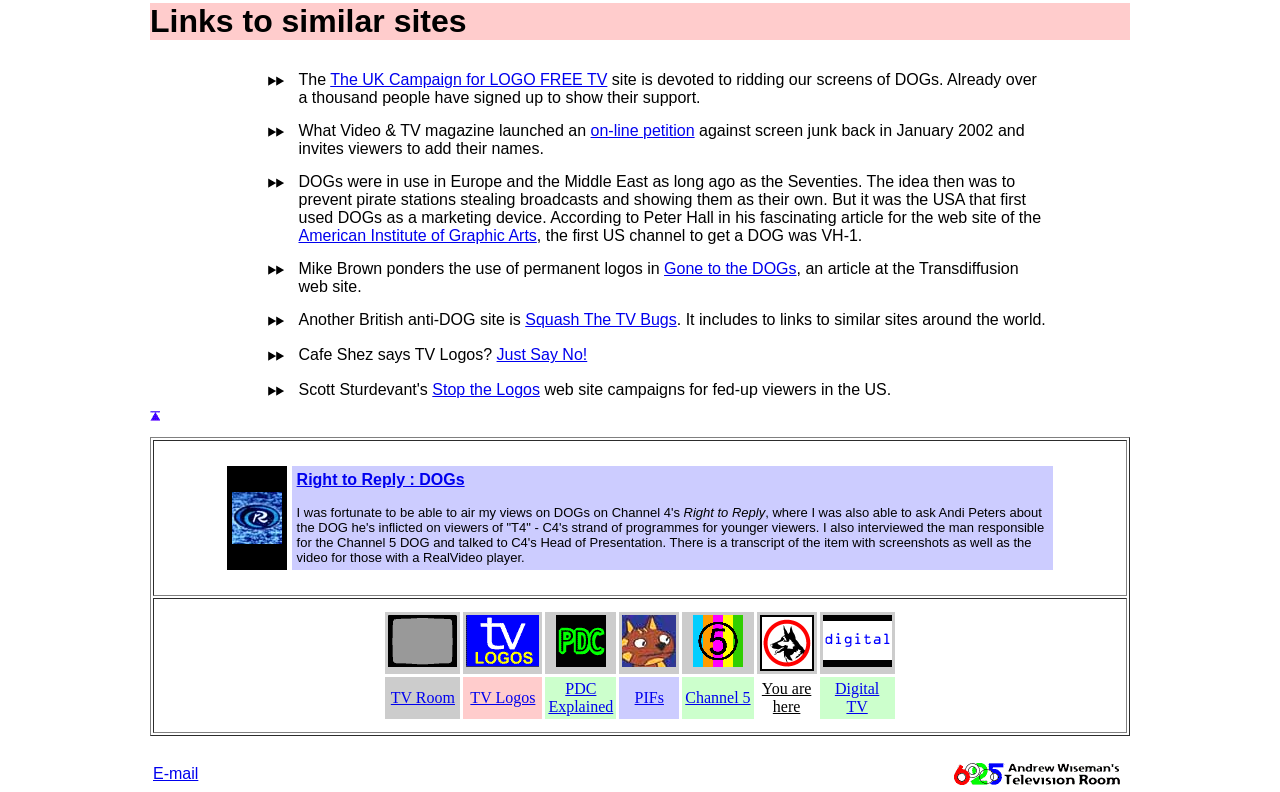Show the bounding box coordinates for the HTML element described as: "Just Say No!".

[0.388, 0.437, 0.459, 0.459]